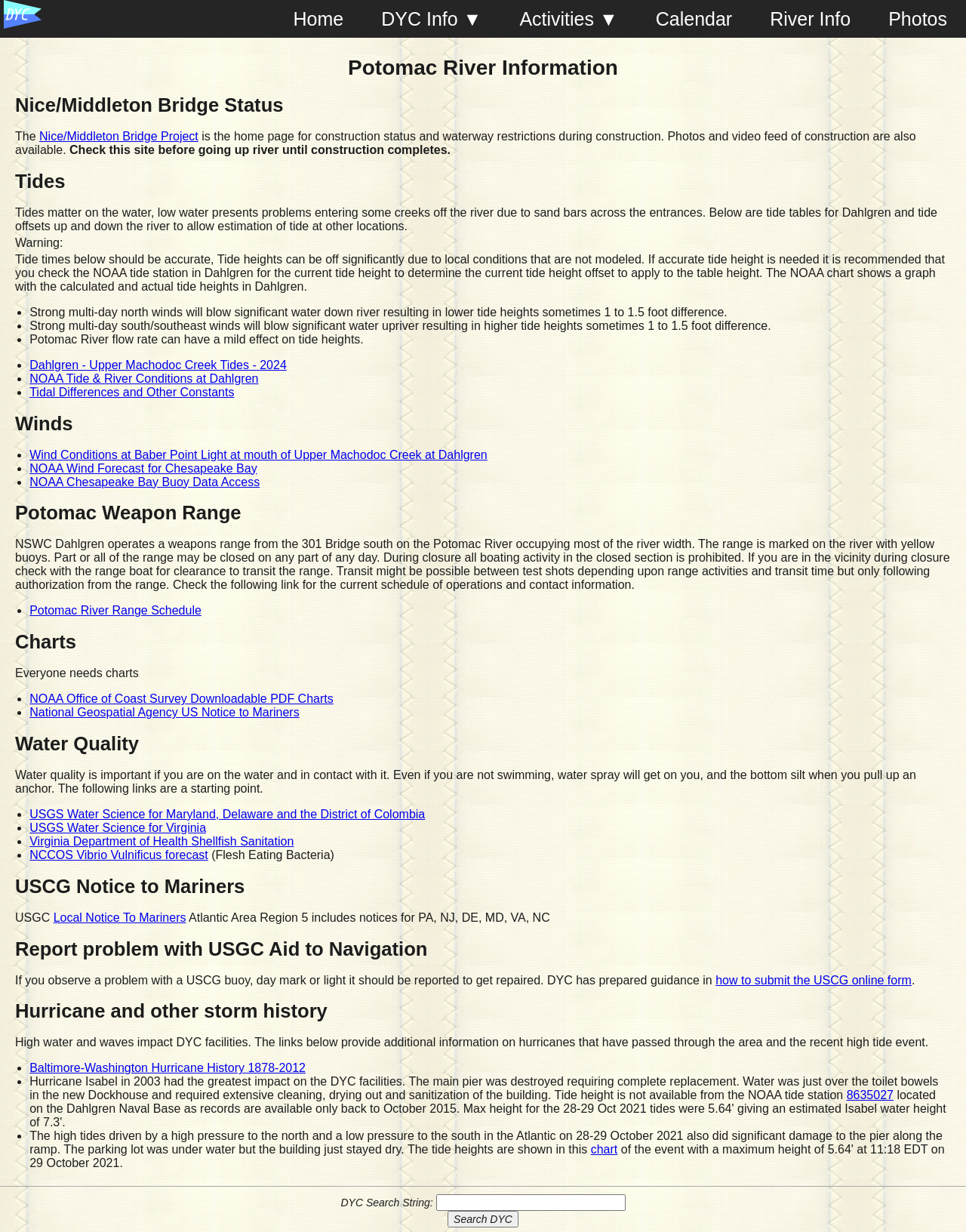What is the text of the webpage's headline?

Potomac River Information